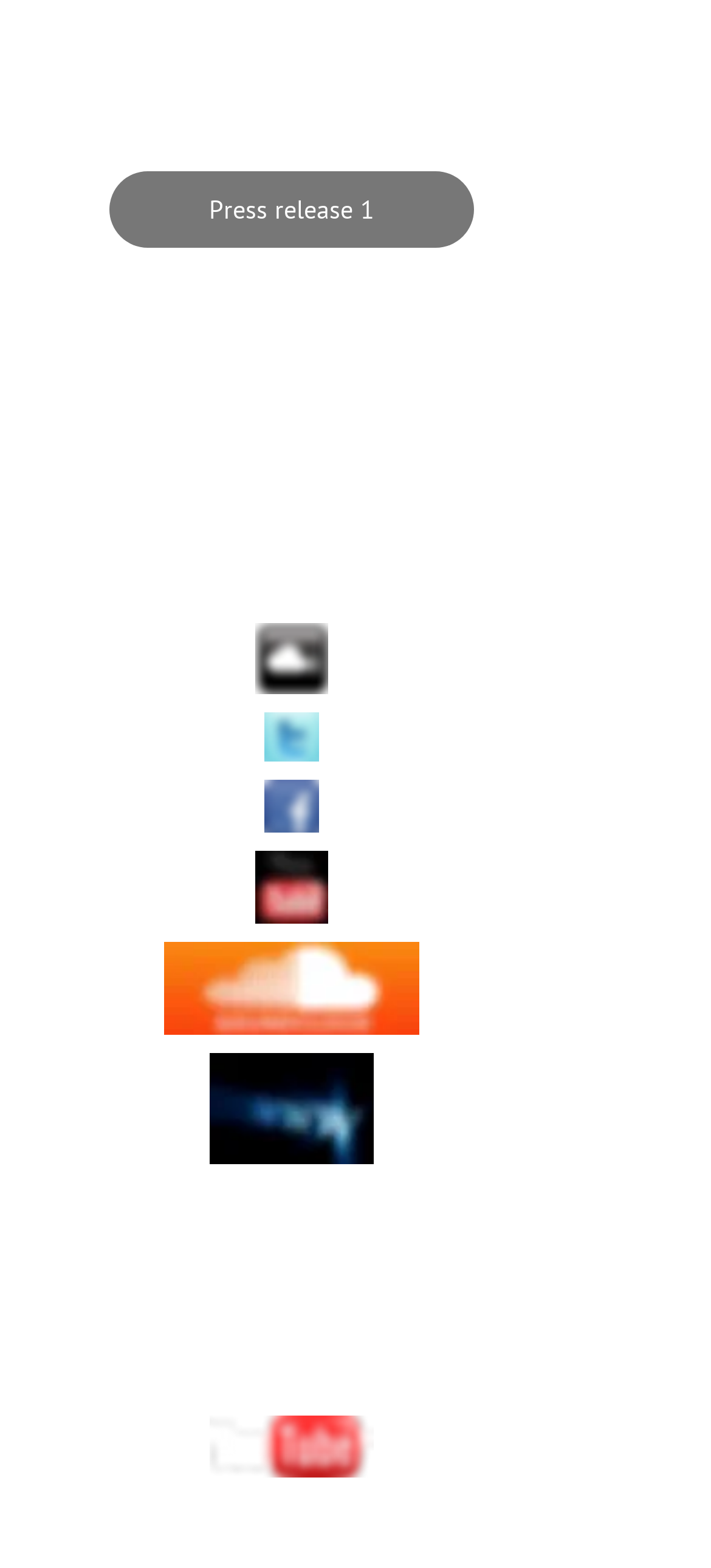Given the element description "katika.org" in the screenshot, predict the bounding box coordinates of that UI element.

[0.169, 0.754, 0.347, 0.774]